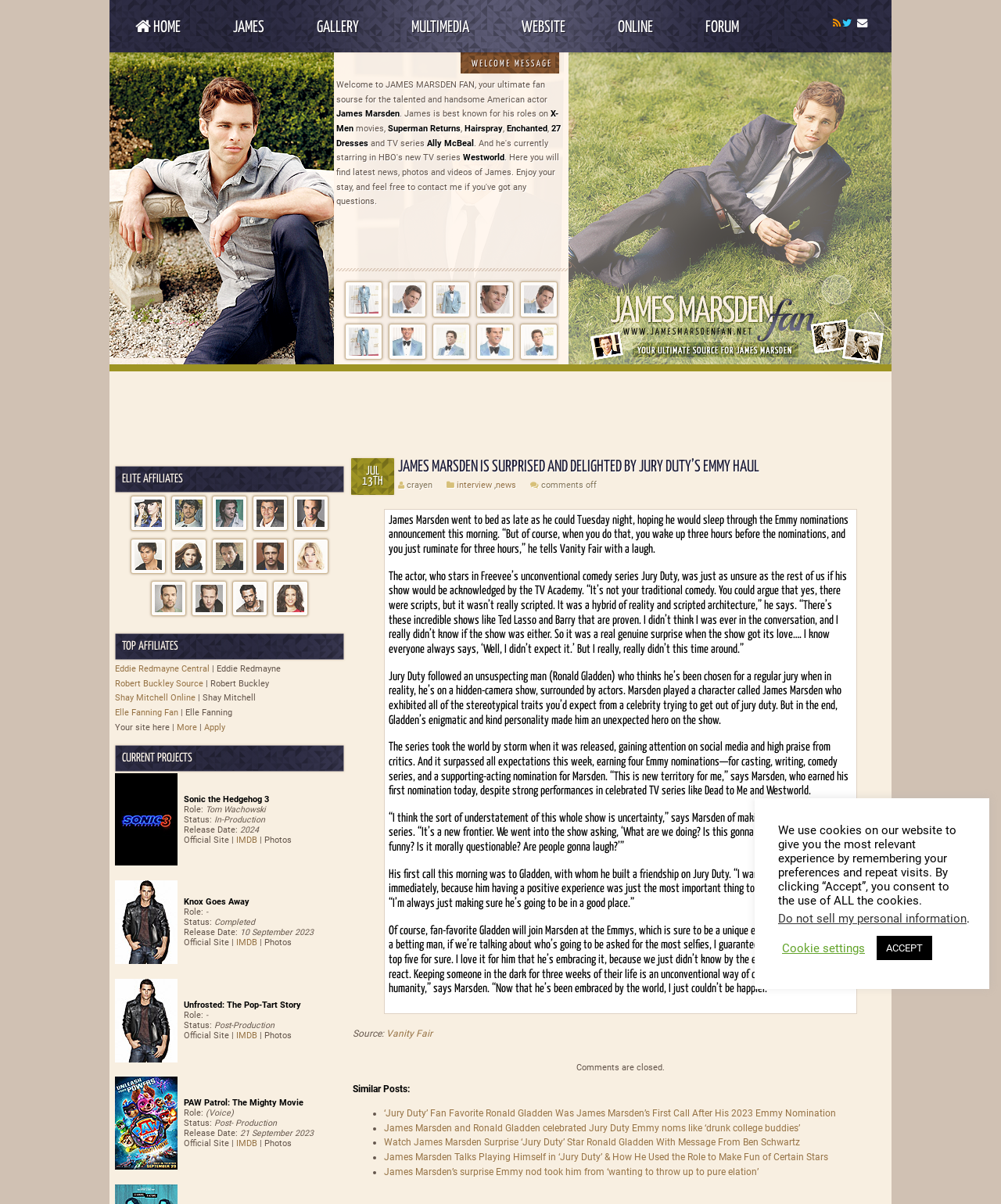Use a single word or phrase to respond to the question:
What is the purpose of this website?

Fan source